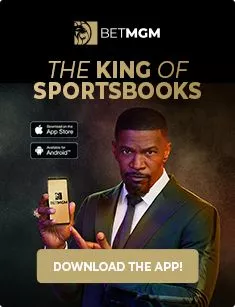Using the information in the image, give a comprehensive answer to the question: 
What operating systems is the BetMGM app available for?

The small banner next to the individual in the image shows the icons for iOS and Android, indicating that the BetMGM app is available for download on both operating systems.